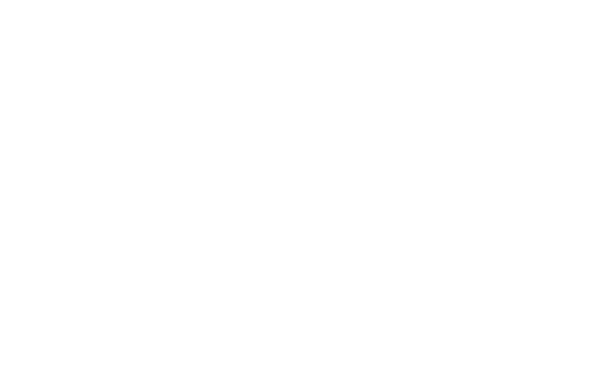Explain in detail what you see in the image.

The image features a professional and visually engaging design for legal services, specifically tailored for Boston personal injury law. Prominently displayed is the phrase "Boston Personal Injury Lawyers," signifying a focus on providing legal representation for those injured through others' negligence. The design likely aims to convey trust and expertise, inviting potential clients to seek legal assistance. The clean layout and bold text emphasize the law firm's commitment to personal injury cases, appealing to individuals in need of guidance and support during challenging times.